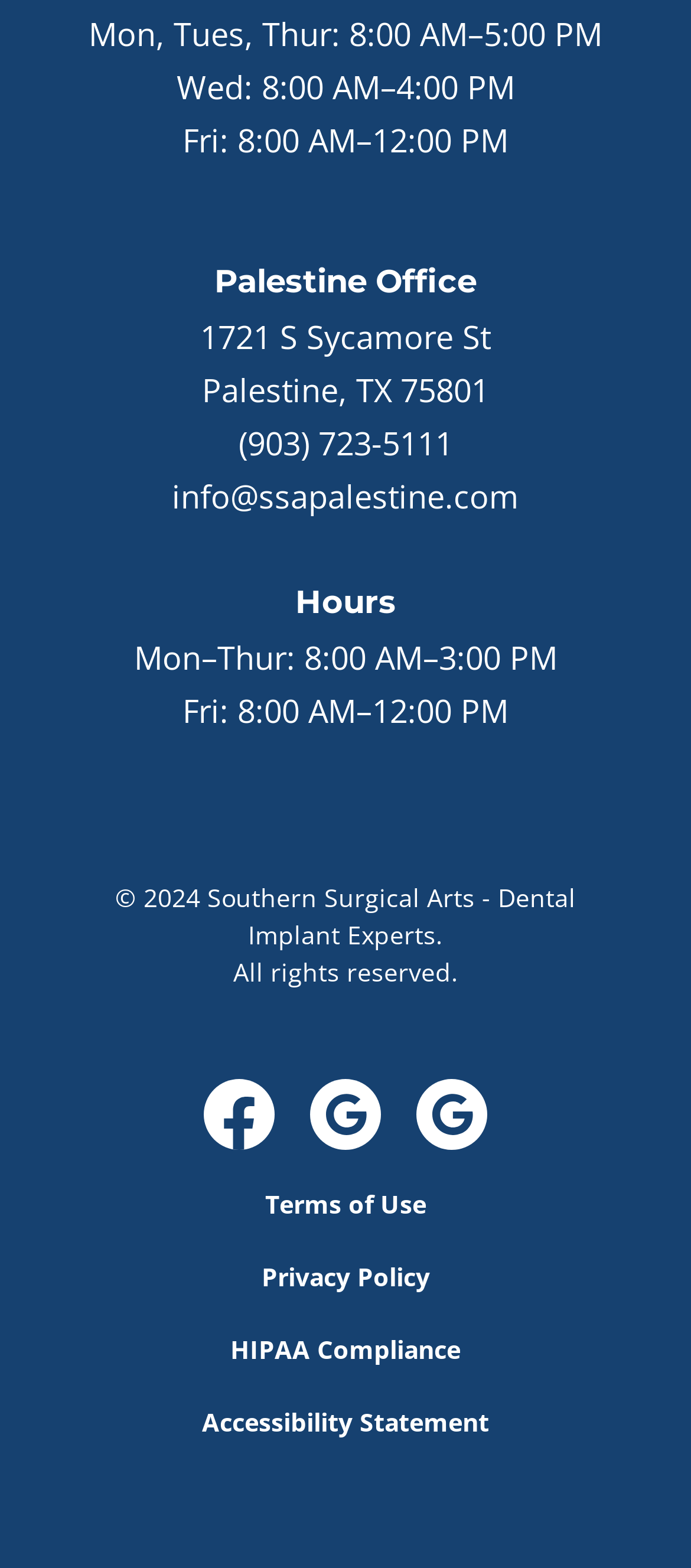Locate the bounding box coordinates of the clickable area to execute the instruction: "open the HIPAA Compliance page". Provide the coordinates as four float numbers between 0 and 1, represented as [left, top, right, bottom].

[0.333, 0.849, 0.667, 0.871]